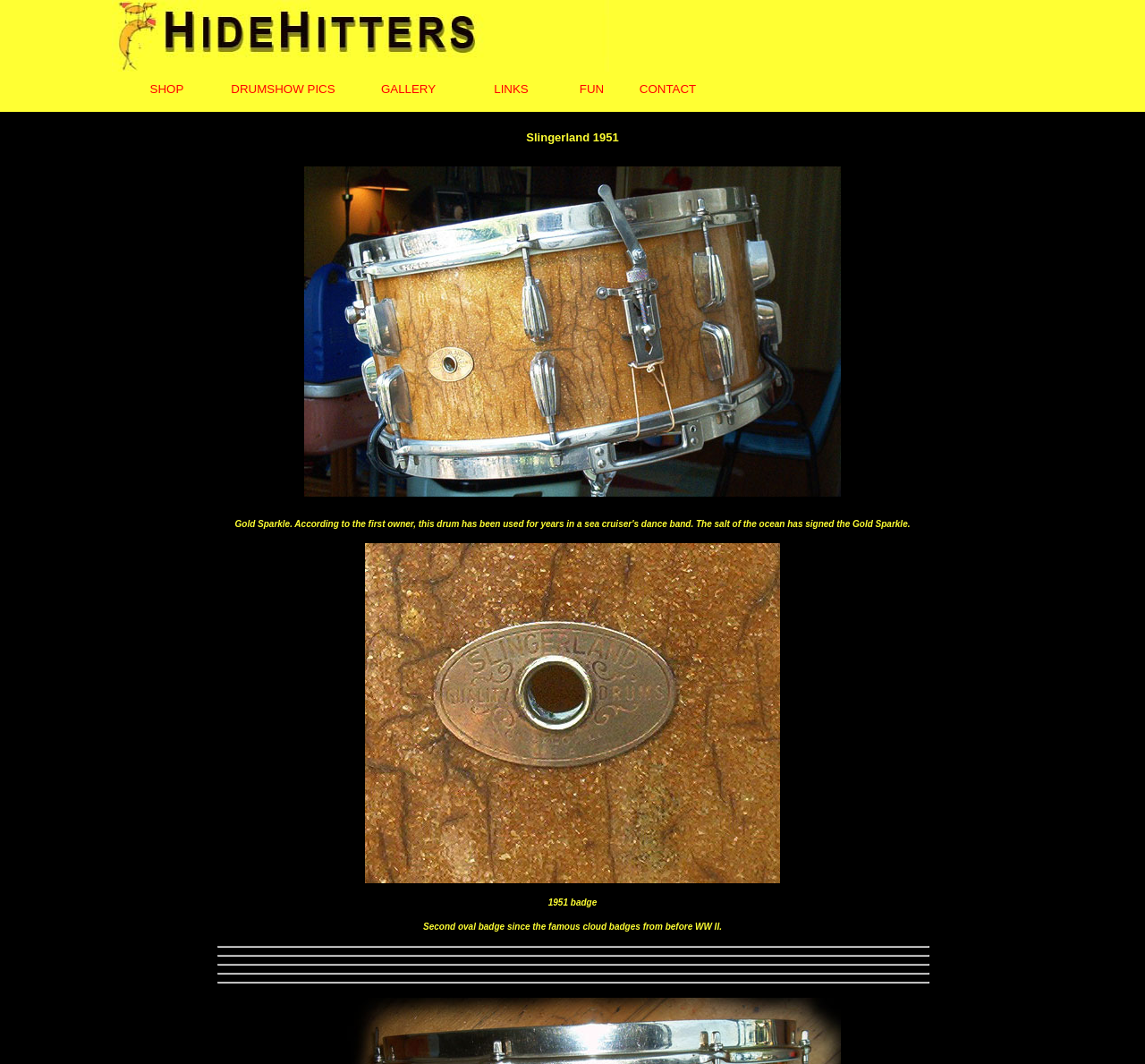What is the brand of the drum shown?
Kindly offer a comprehensive and detailed response to the question.

The brand of the drum shown can be determined by looking at the heading 'Slingerland 1951' which is located above the image of the drum.